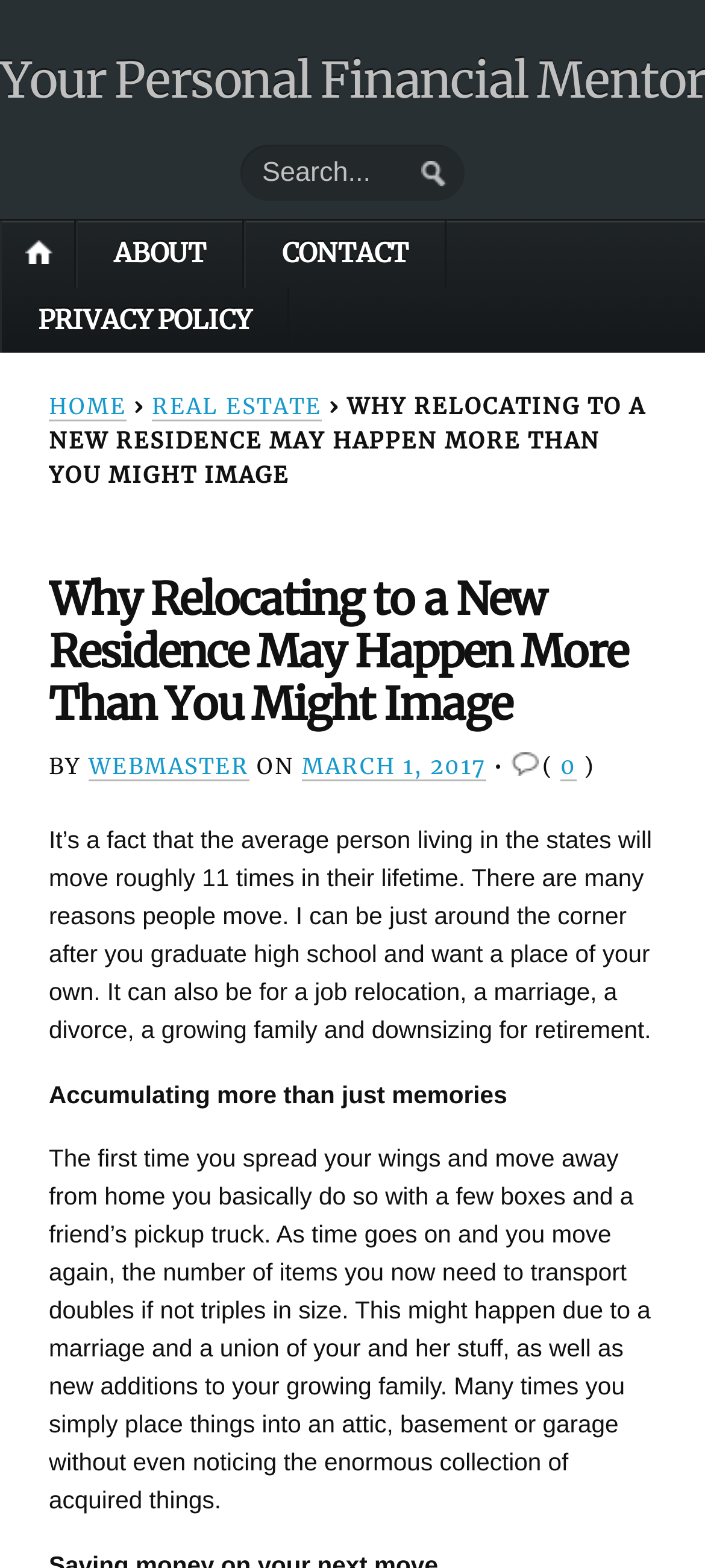Identify the bounding box coordinates of the region that should be clicked to execute the following instruction: "Go to the HOME page".

[0.003, 0.141, 0.105, 0.183]